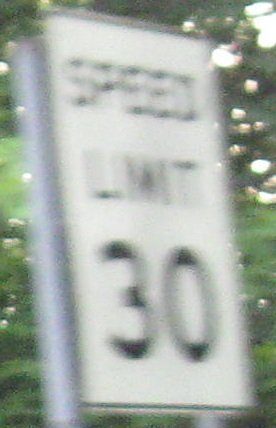Write a descriptive caption for the image, covering all notable aspects.

The image depicts a speed limit sign that clearly indicates a maximum allowed speed of 30 miles per hour. The sign is positioned vertically, featuring the words "SPEED LIMIT" prominently above the number "30." The background is slightly blurred, suggesting that the photo may have been taken in motion or from a distance, adding a sense of dynamism to the scene. This signage plays a crucial role in road safety, reminding drivers to adhere to the specified speed limit as they navigate through the area, which is likely characterized by residential or community settings.